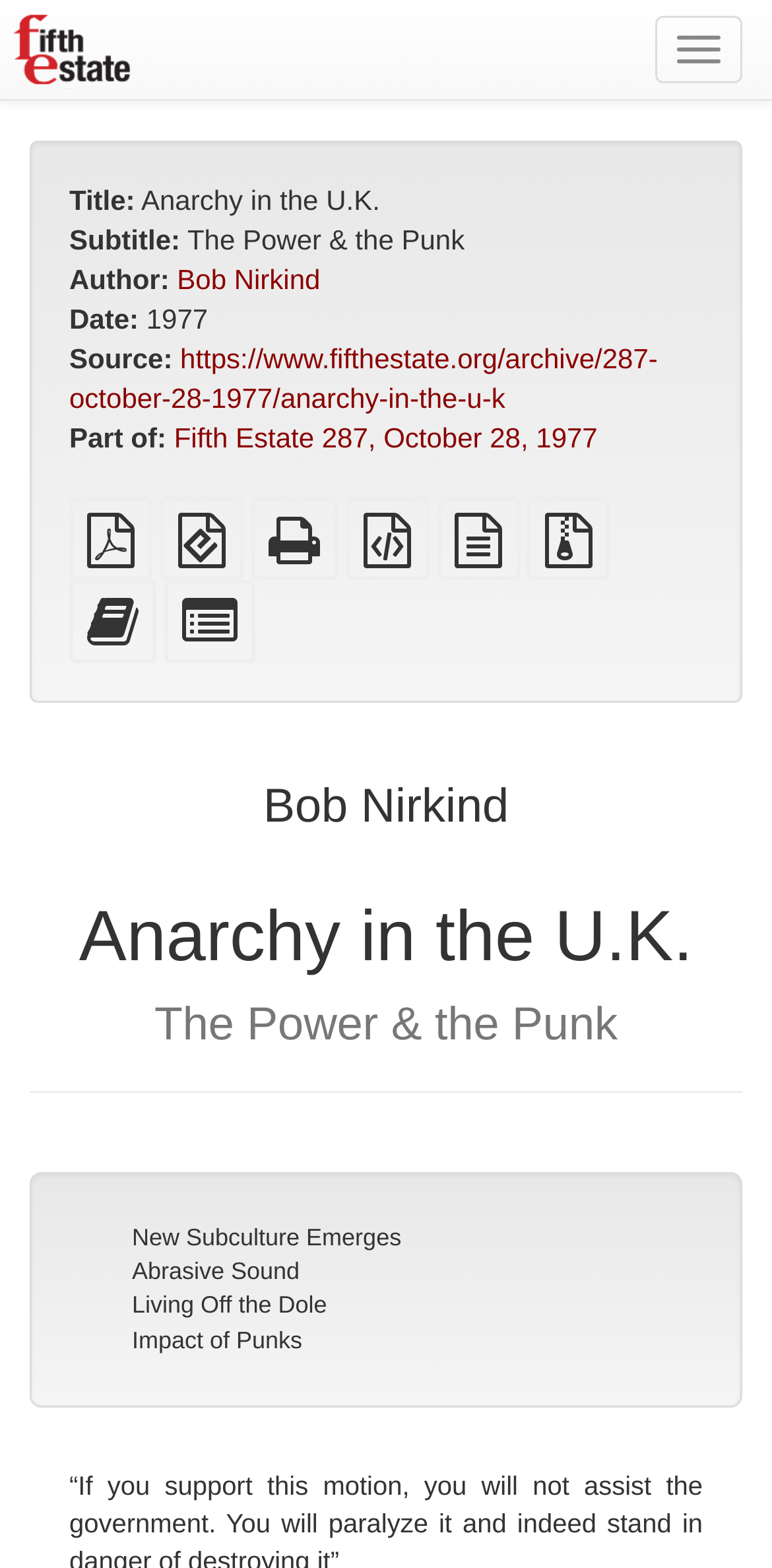Who is the author of the article?
Using the image as a reference, give a one-word or short phrase answer.

Bob Nirkind